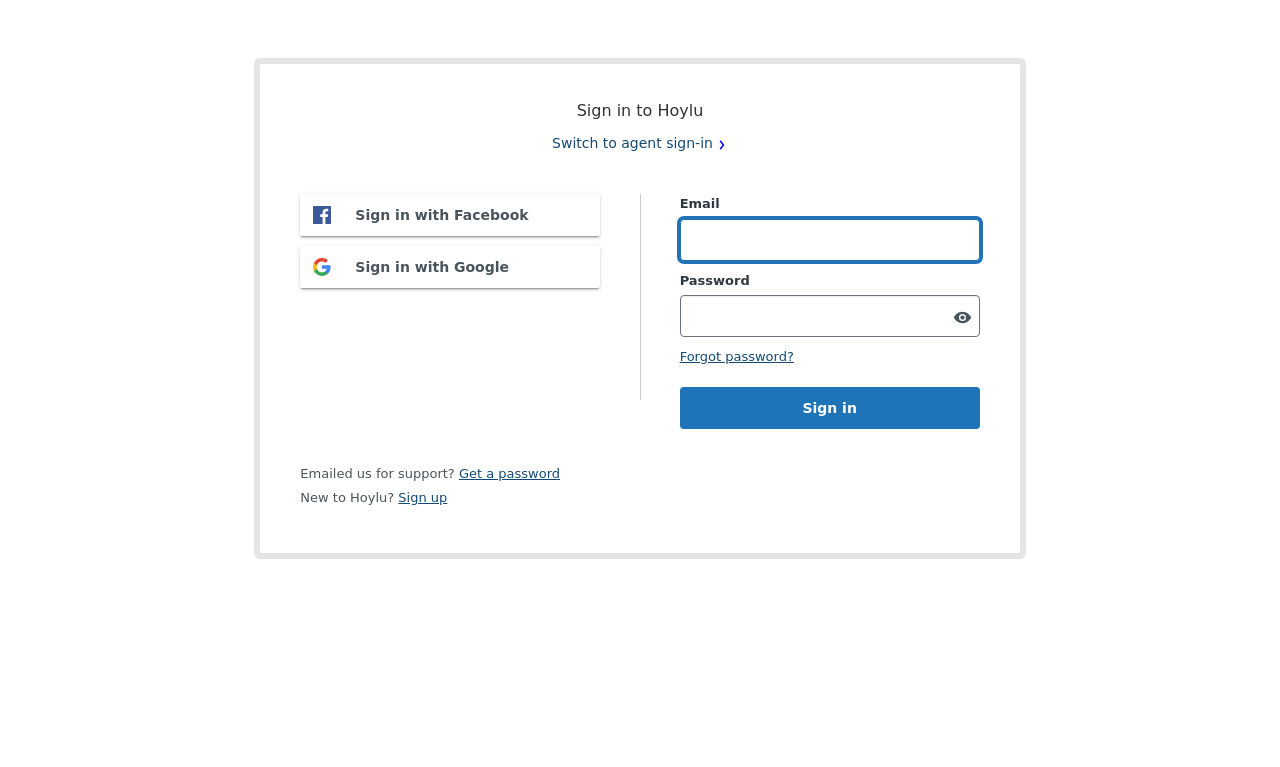What is the purpose of this webpage?
Use the screenshot to answer the question with a single word or phrase.

Sign in to Hoylu